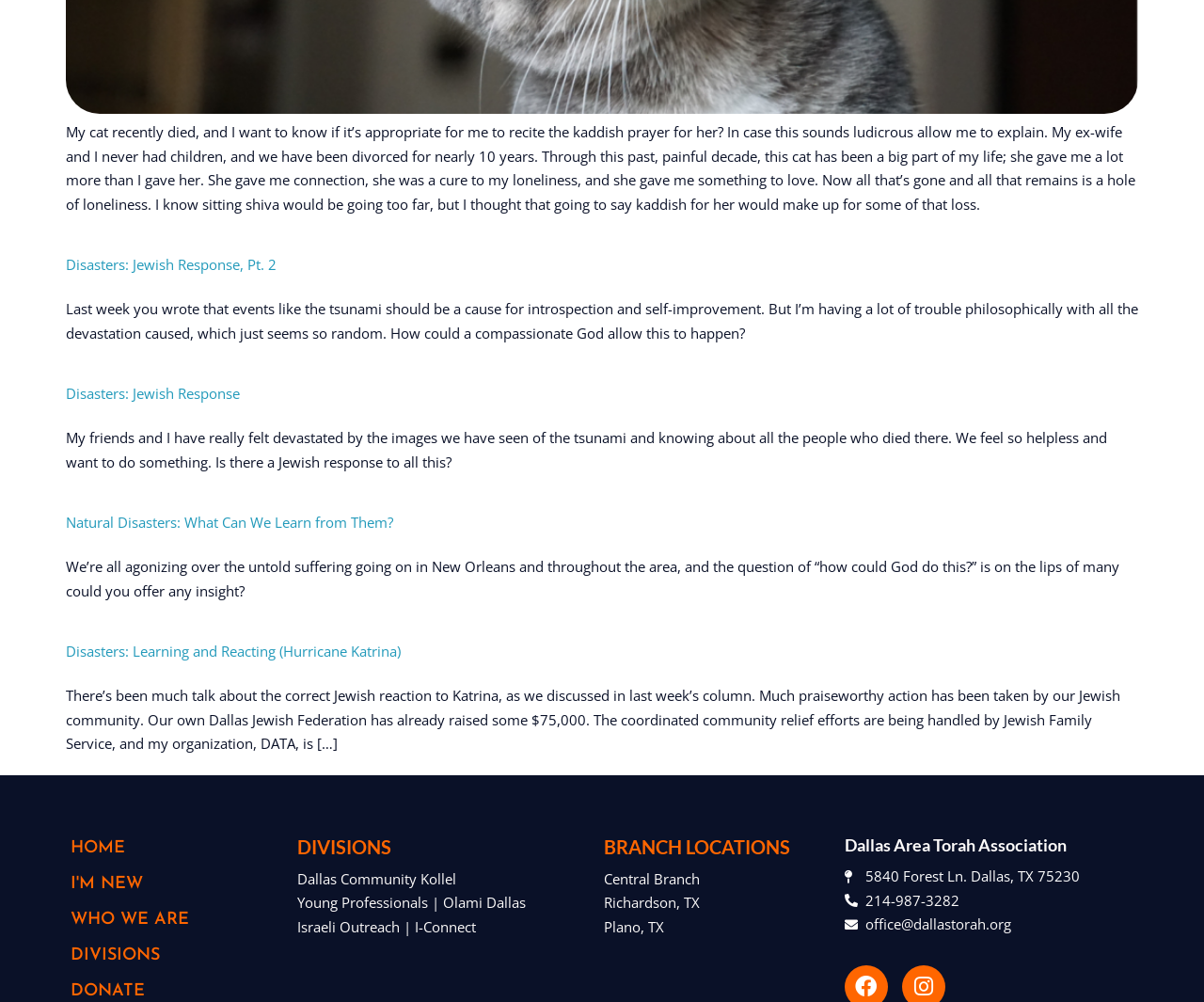Find the bounding box of the UI element described as follows: "Young Professionals | Olami Dallas".

[0.247, 0.889, 0.494, 0.913]